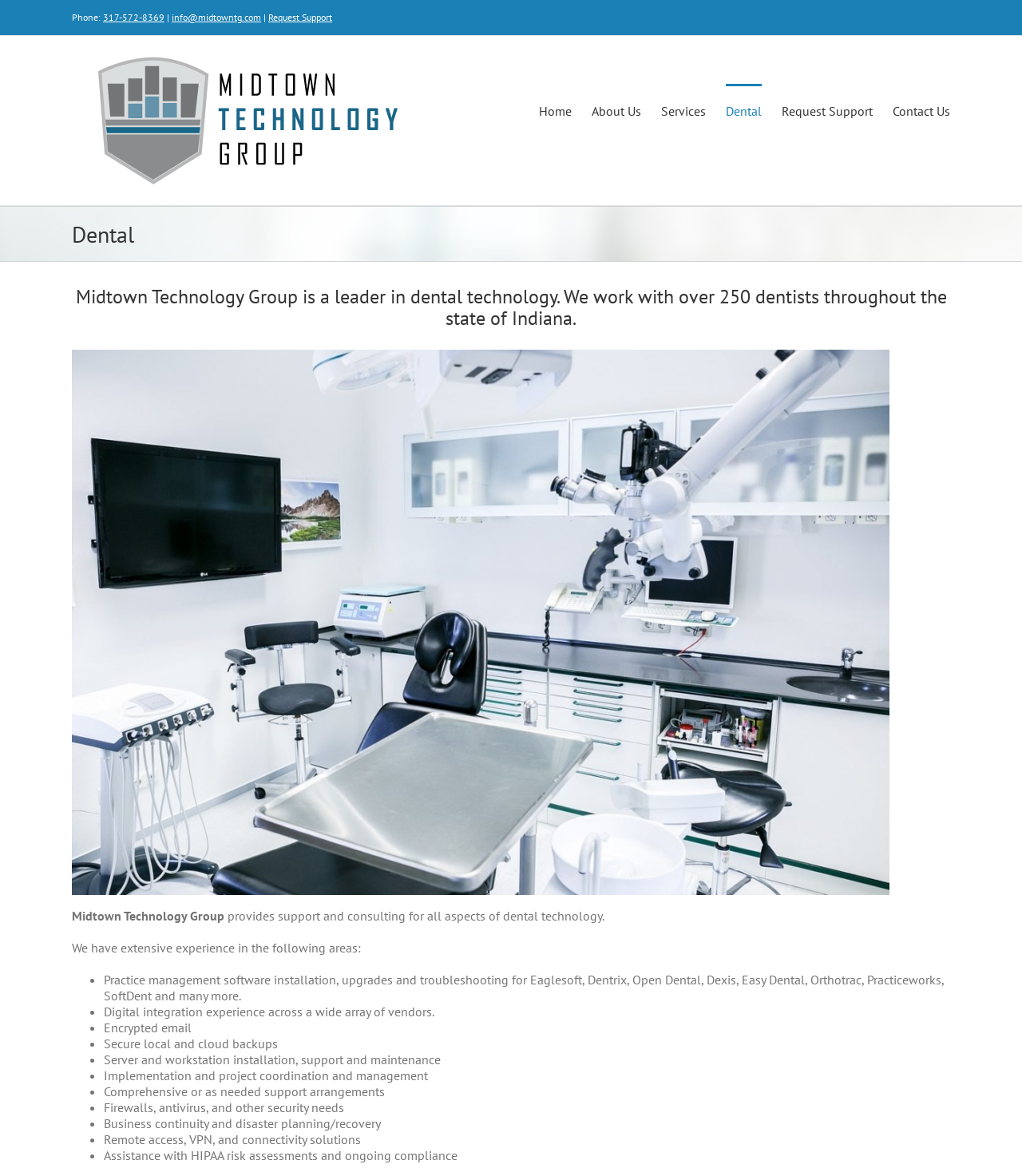What services does Midtown Technology Group provide?
Look at the screenshot and provide an in-depth answer.

The services provided by Midtown Technology Group can be found in the paragraph below the heading 'Dental', which states that they provide support and consulting for all aspects of dental technology.